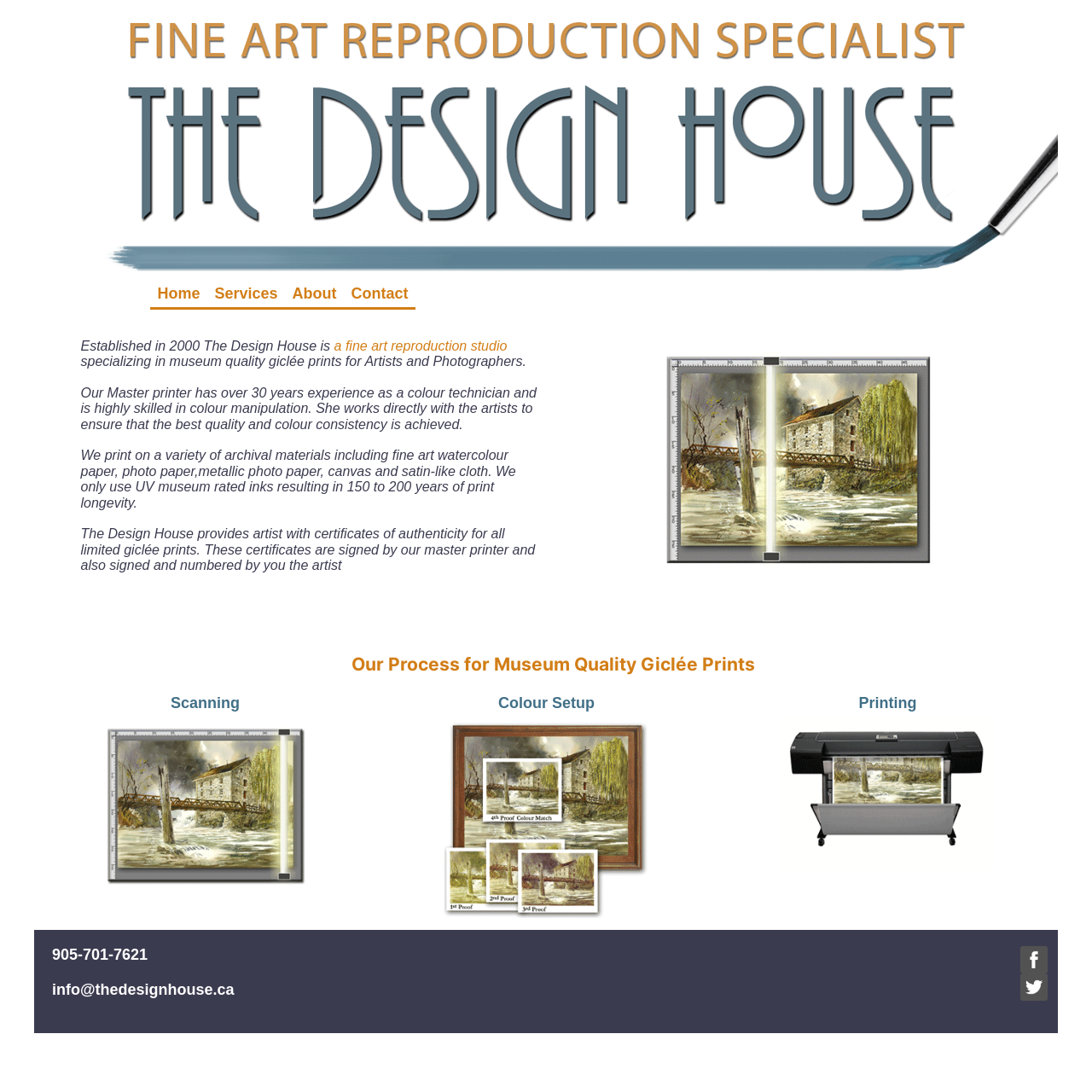What materials can The Design House print on?
Based on the image, give a one-word or short phrase answer.

Variety of archival materials